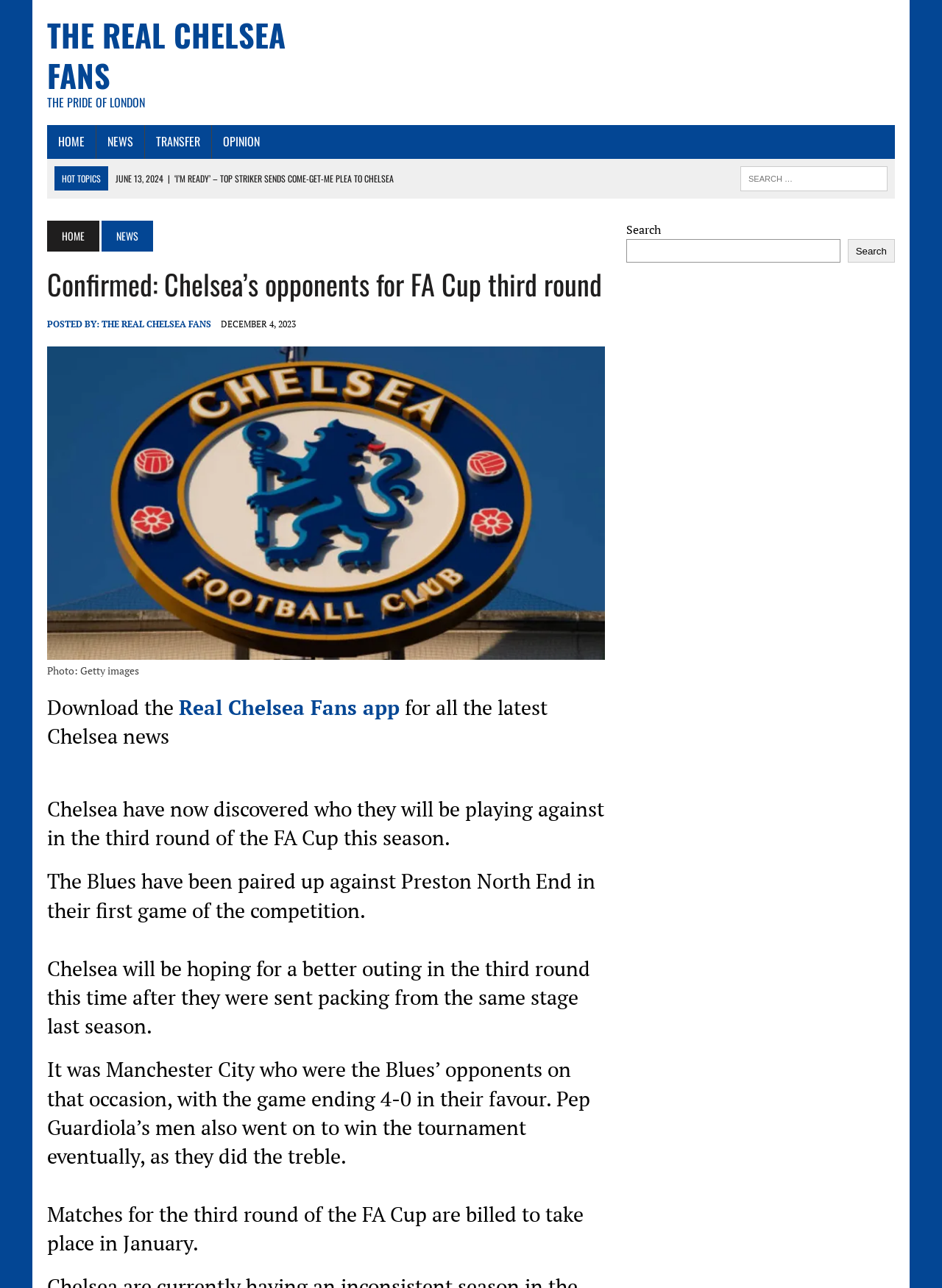Locate the bounding box coordinates of the clickable area needed to fulfill the instruction: "Search for news".

[0.786, 0.129, 0.942, 0.148]